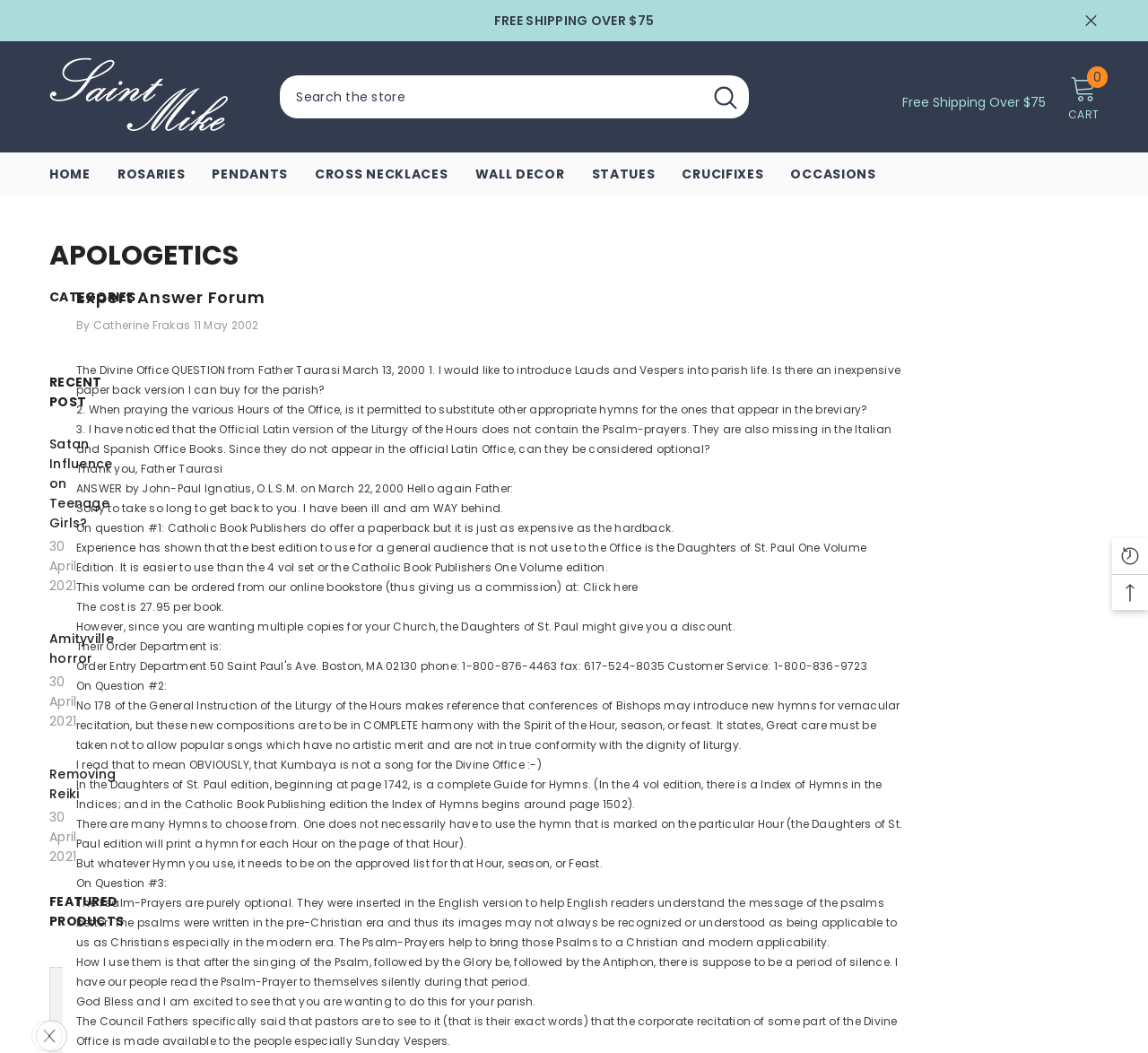Determine the bounding box coordinates of the clickable region to execute the instruction: "Read the expert answer". The coordinates should be four float numbers between 0 and 1, denoted as [left, top, right, bottom].

[0.23, 0.344, 0.948, 0.377]